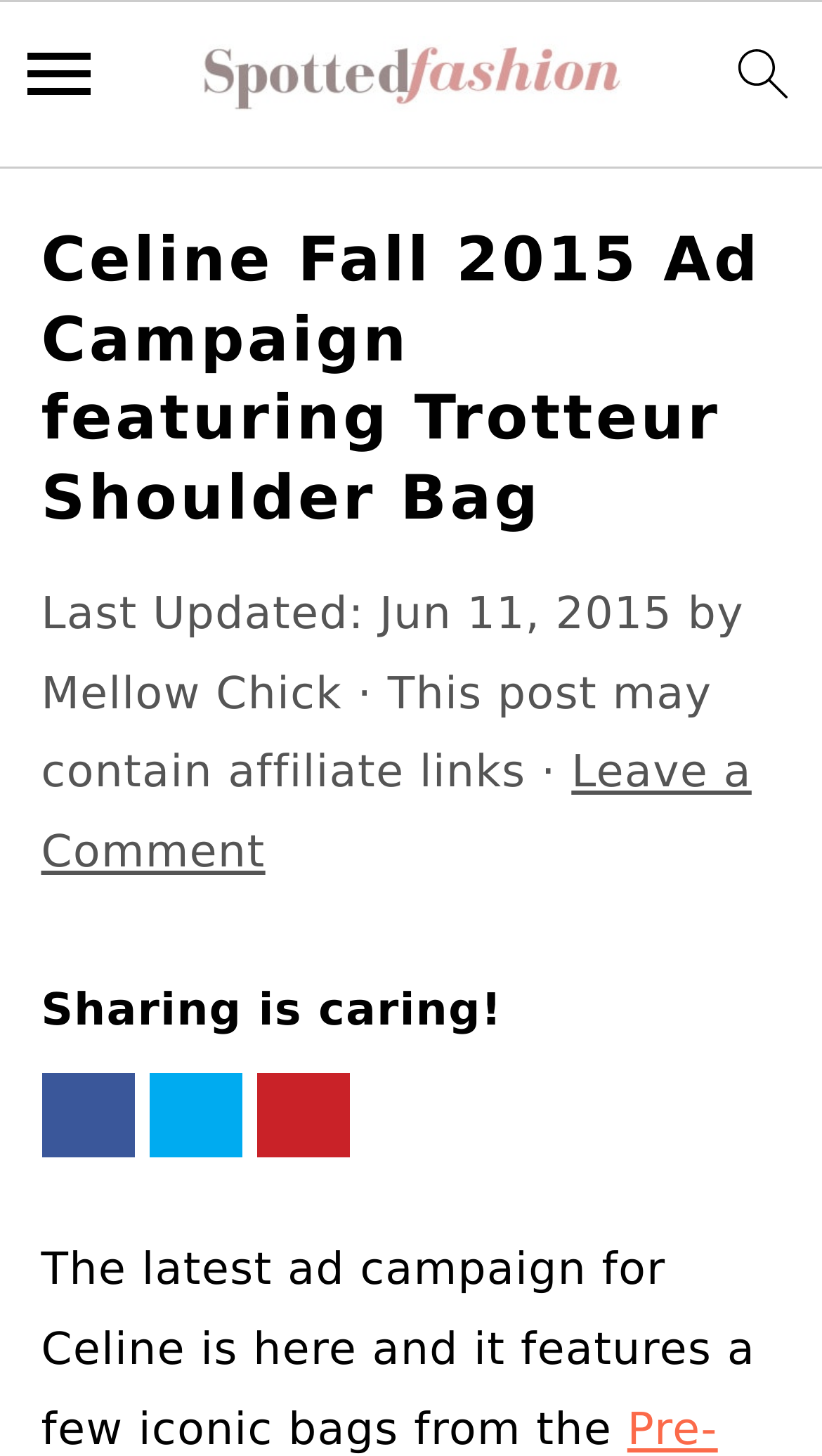Find the bounding box coordinates for the HTML element described as: "Facebook". The coordinates should consist of four float values between 0 and 1, i.e., [left, top, right, bottom].

[0.05, 0.737, 0.163, 0.794]